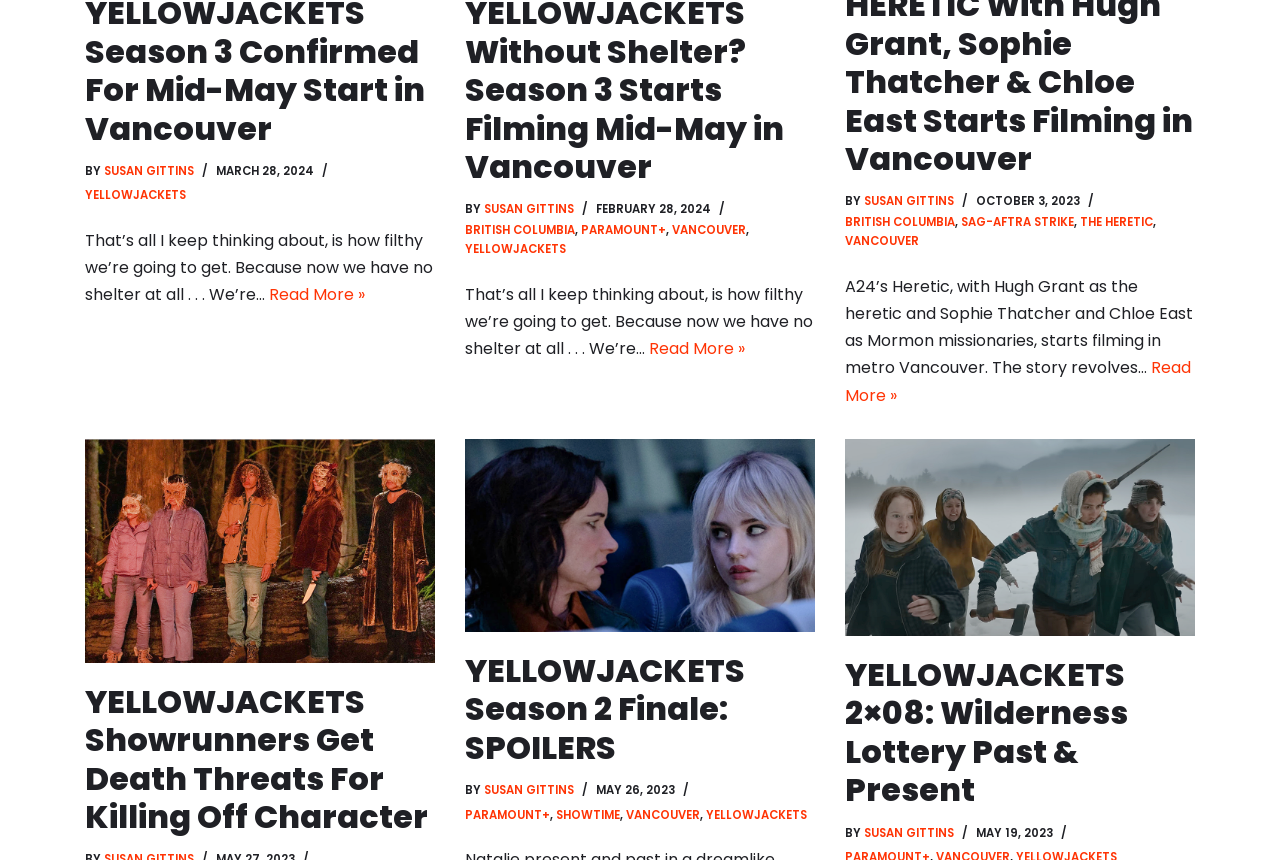Please specify the bounding box coordinates in the format (top-left x, top-left y, bottom-right x, bottom-right y), with values ranging from 0 to 1. Identify the bounding box for the UI component described as follows: Vancouver

[0.489, 0.938, 0.547, 0.956]